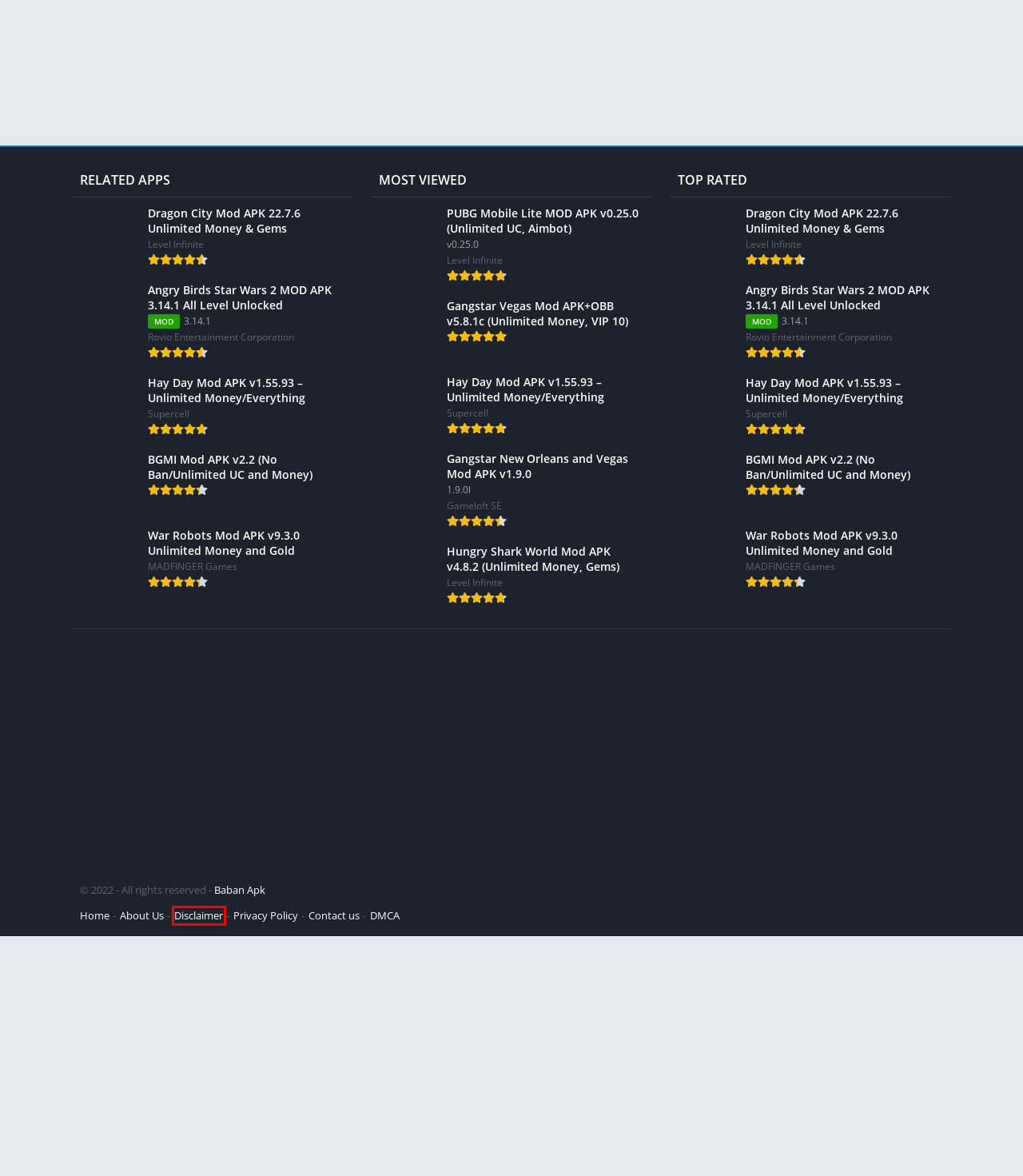Examine the screenshot of the webpage, which includes a red bounding box around an element. Choose the best matching webpage description for the page that will be displayed after clicking the element inside the red bounding box. Here are the candidates:
A. DMCA
B. War Robots Mod APK v9.3.0 Unlimited Money and Gold
C. BGMI Mod APK v2.2 (No Ban/Unlimited UC and Money)
D. Hungry Shark World Mod APK v4.8.2 (Unlimited Money, Gems)
E. Dragon City Mod APK 22.7.6 Unlimited Money & Gems
F. Privacy Policy
G. About Us
H. Disclaimer

H